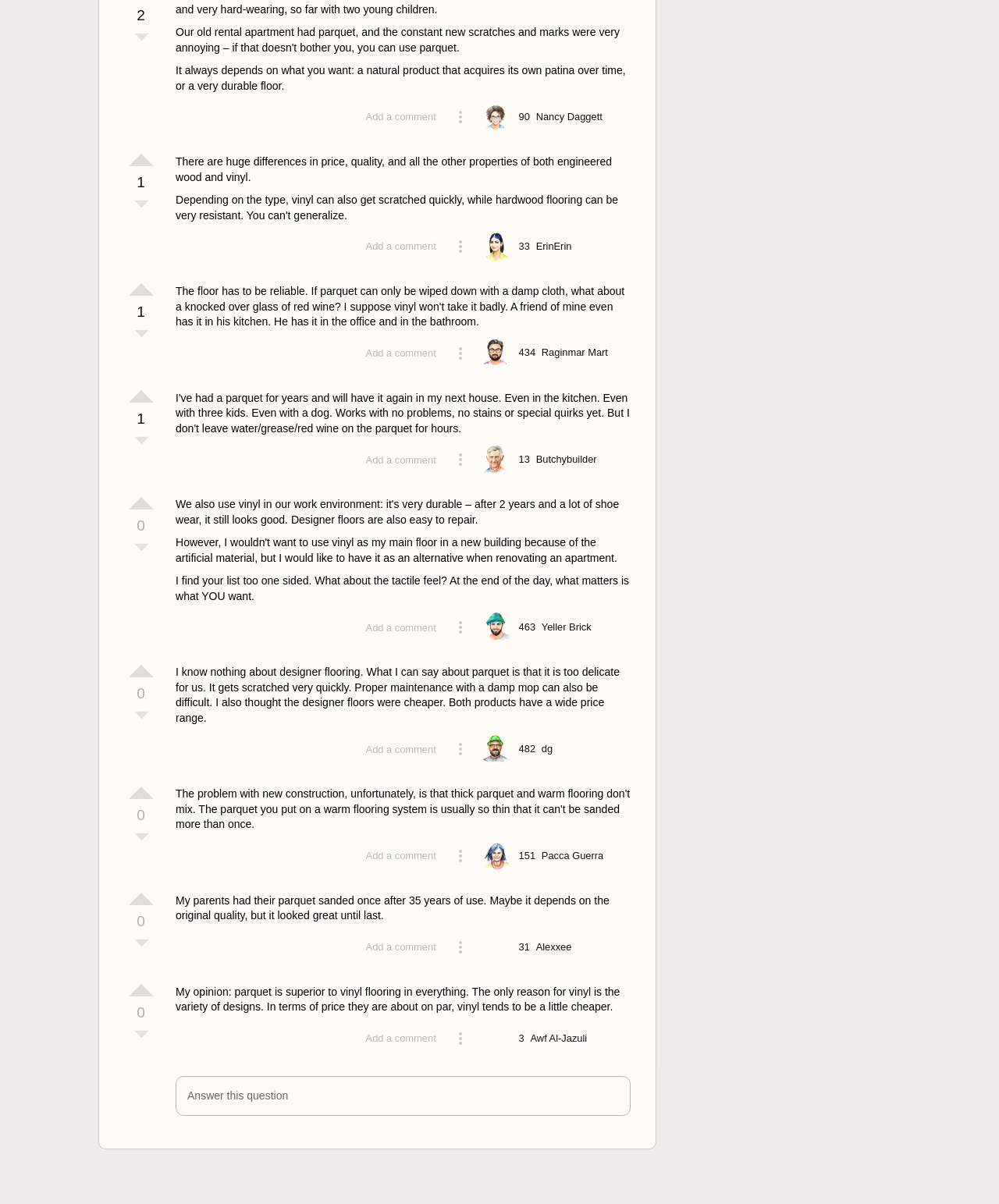Find the bounding box coordinates of the clickable element required to execute the following instruction: "Add a comment to the answer". Provide the coordinates as four float numbers between 0 and 1, i.e., [left, top, right, bottom].

[0.366, 0.092, 0.436, 0.102]